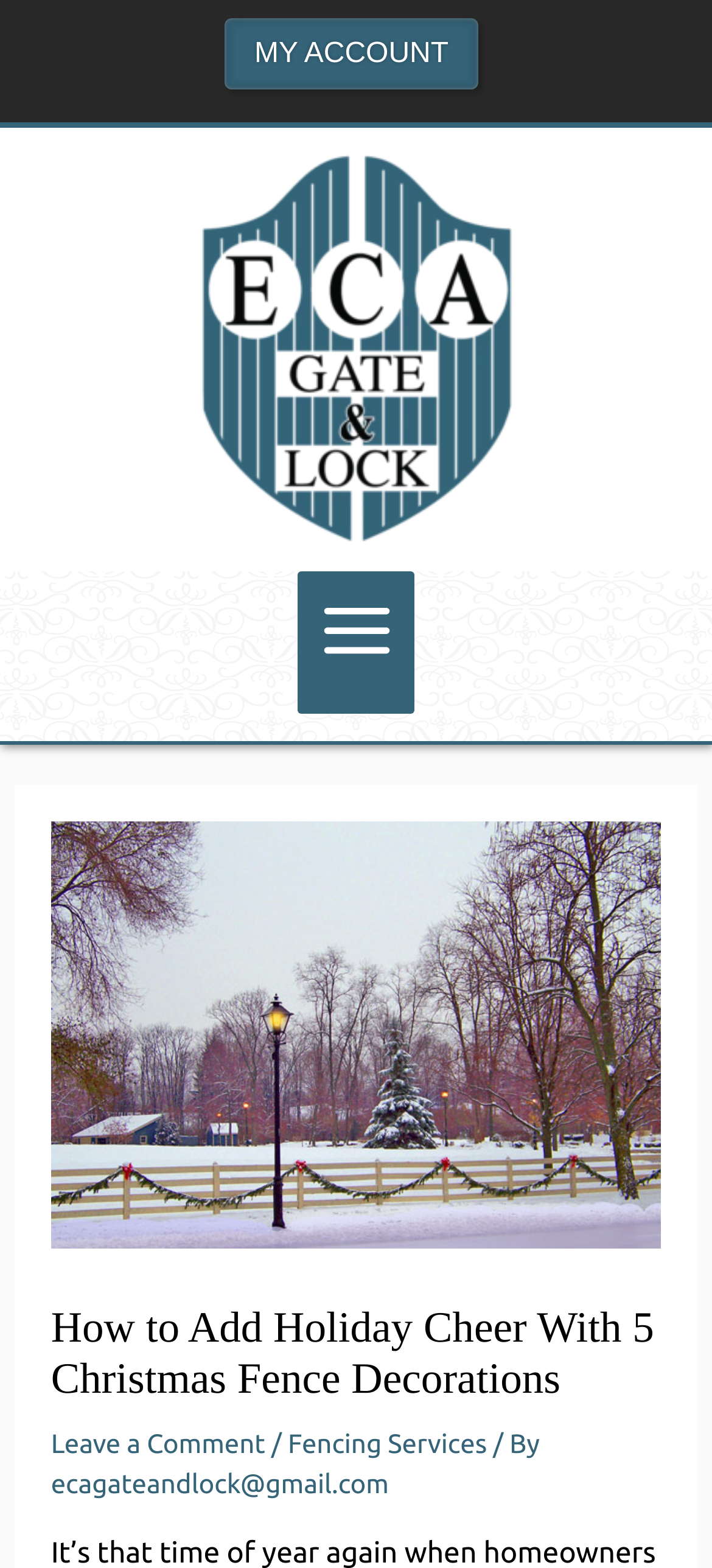Extract the bounding box coordinates for the described element: "Main Menu". The coordinates should be represented as four float numbers between 0 and 1: [left, top, right, bottom].

[0.417, 0.364, 0.583, 0.455]